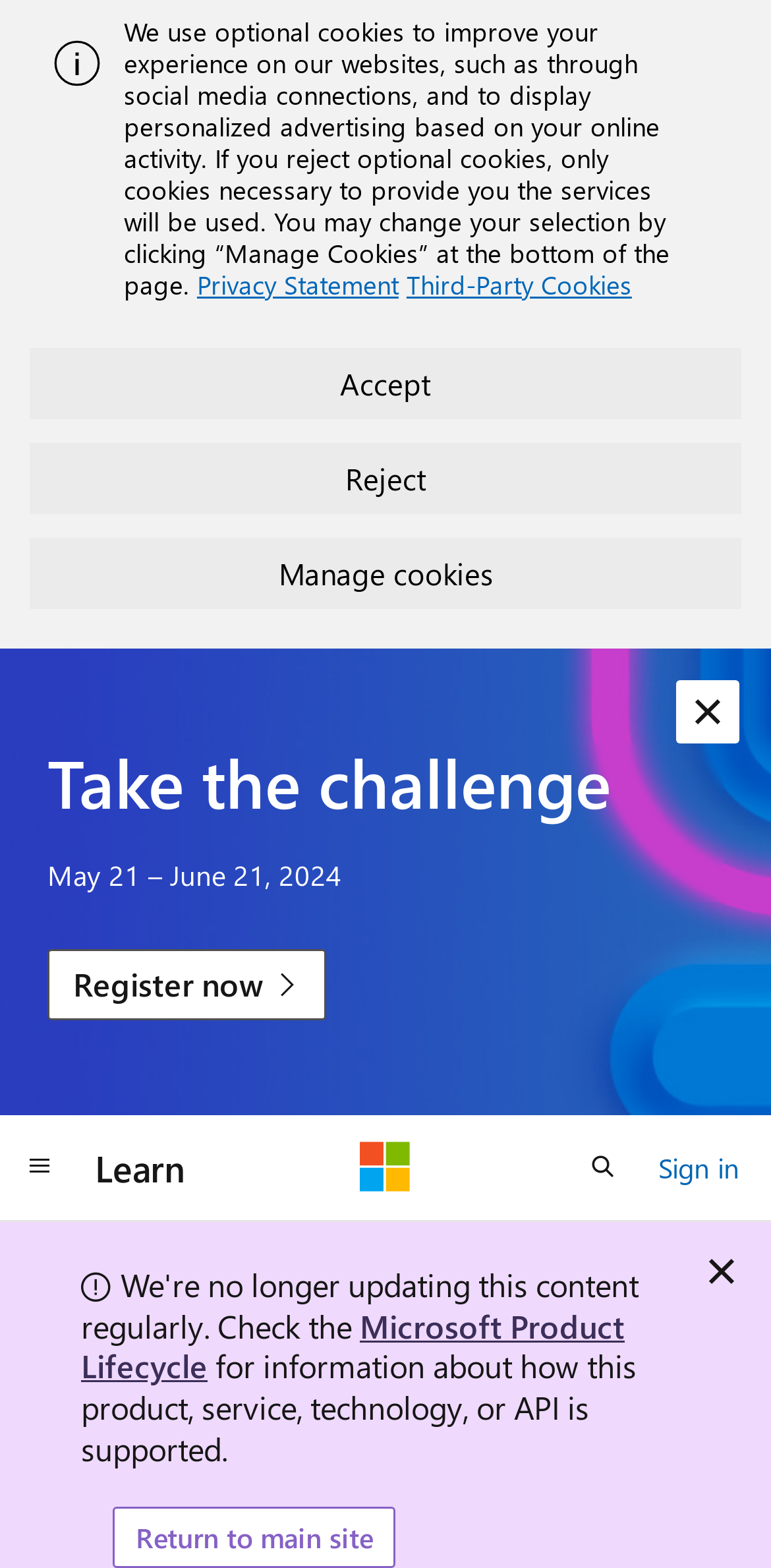Locate the bounding box coordinates of the element to click to perform the following action: 'Search on the website'. The coordinates should be given as four float values between 0 and 1, in the form of [left, top, right, bottom].

[0.731, 0.722, 0.833, 0.767]